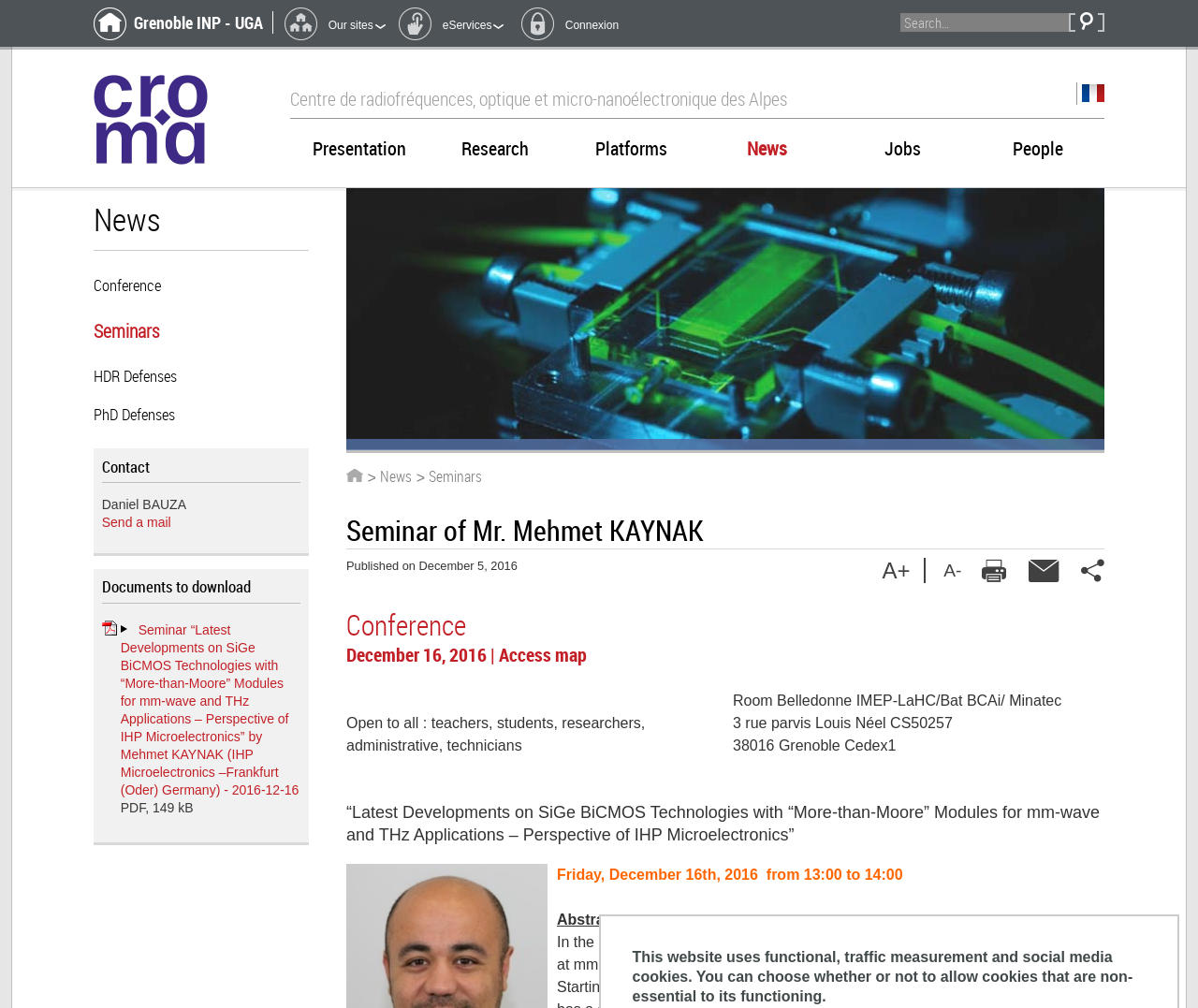Provide a one-word or brief phrase answer to the question:
What is the title of the seminar?

Seminar of Mr. Mehmet KAYNAK